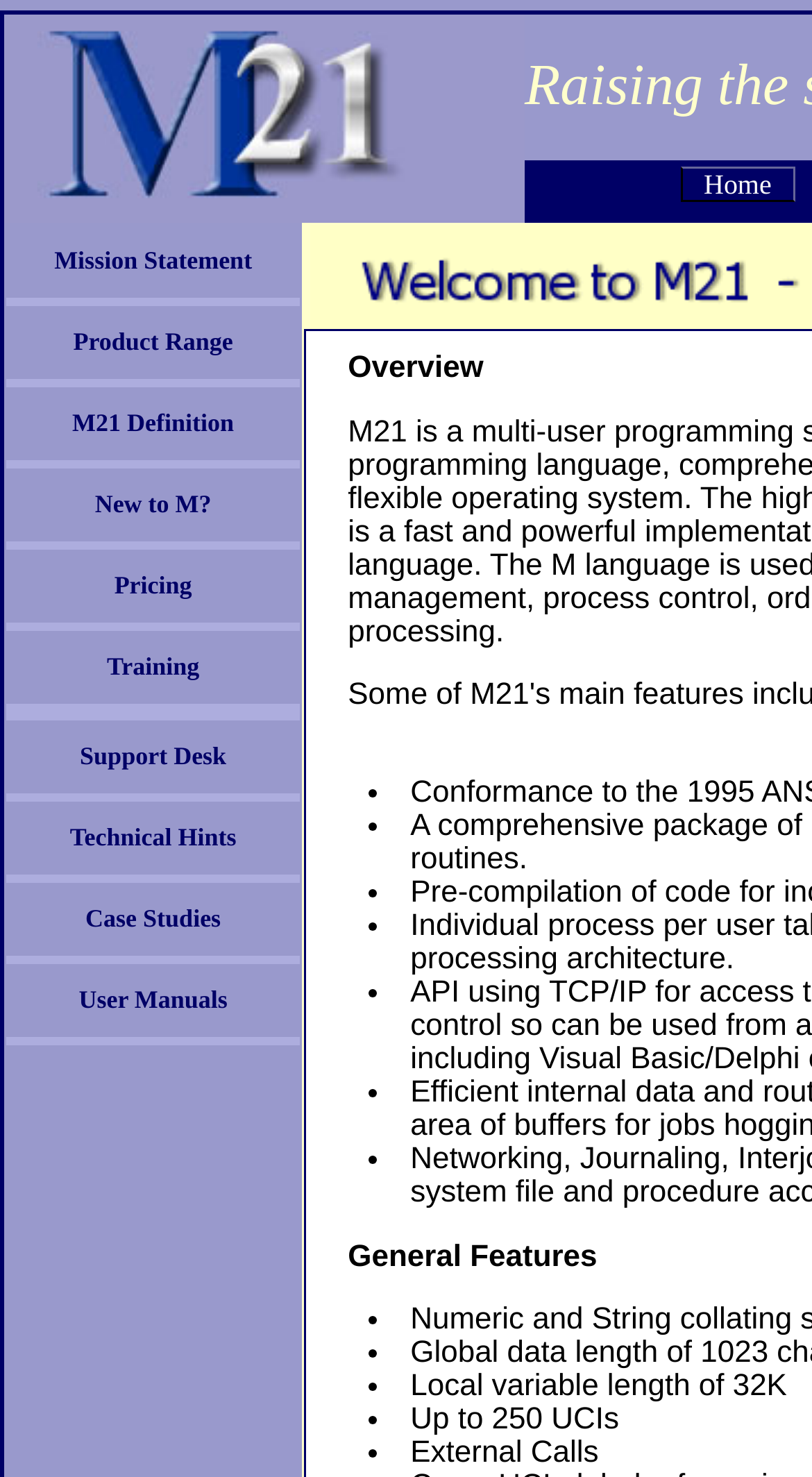Identify the bounding box coordinates for the UI element described as: "Mission Statement". The coordinates should be provided as four floats between 0 and 1: [left, top, right, bottom].

[0.067, 0.166, 0.31, 0.186]